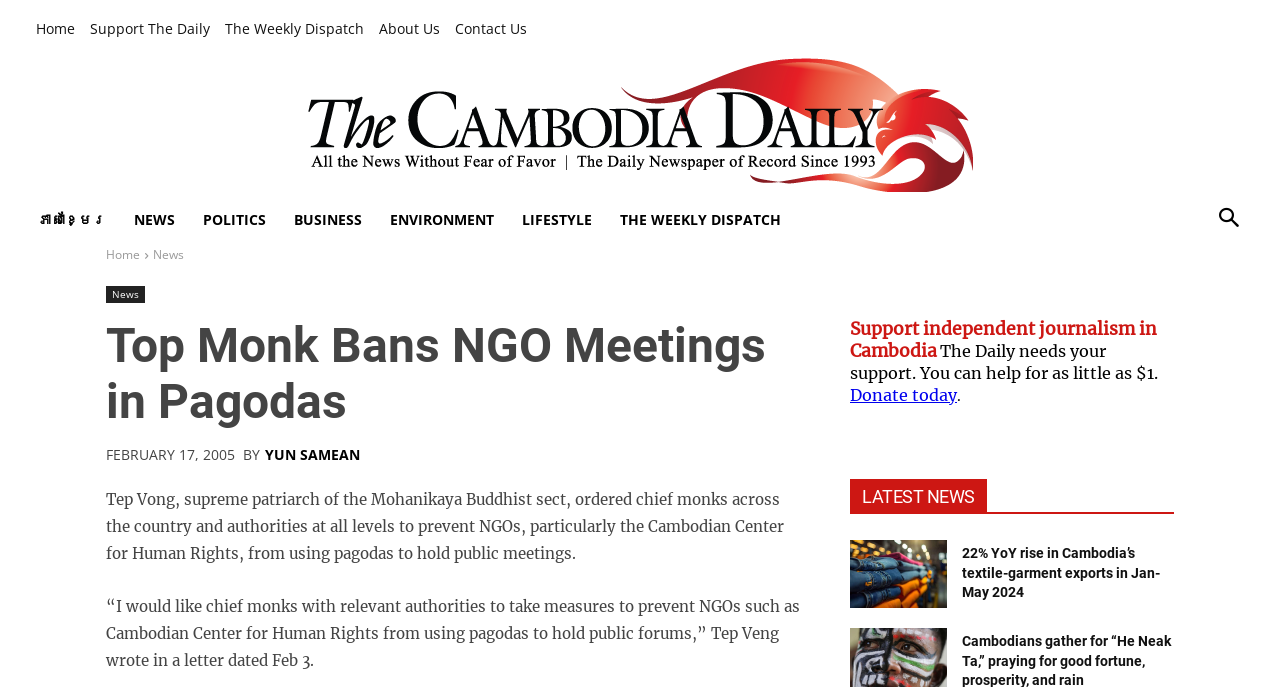Identify the bounding box coordinates of the area you need to click to perform the following instruction: "View the latest news about 22% YoY rise in Cambodia’s textile-garment exports in Jan-May 2024".

[0.664, 0.785, 0.74, 0.884]